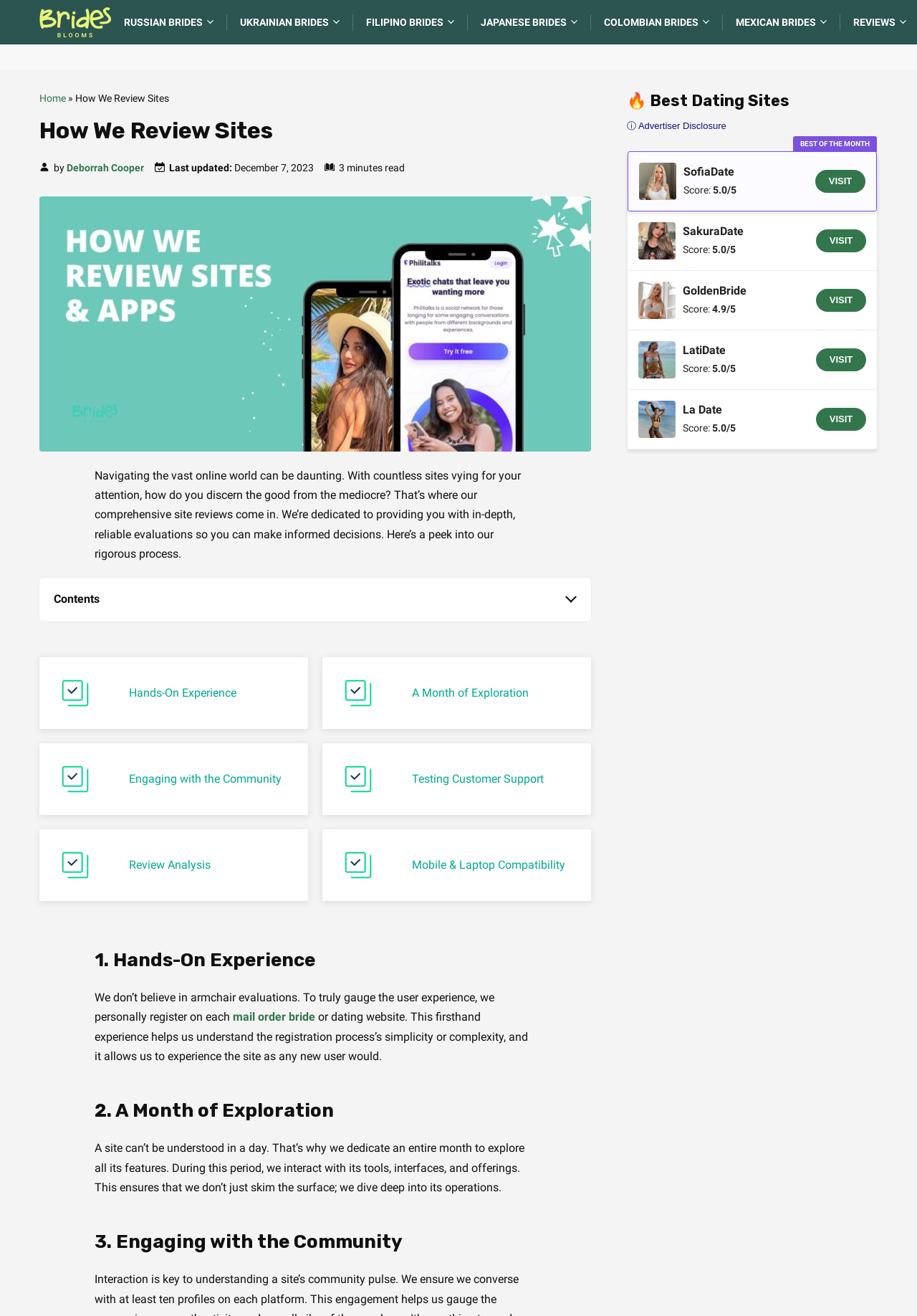Using the element description Shannon R. Dennehy, predict the bounding box coordinates for the UI element. Provide the coordinates in (top-left x, top-left y, bottom-right x, bottom-right y) format with values ranging from 0 to 1.

None